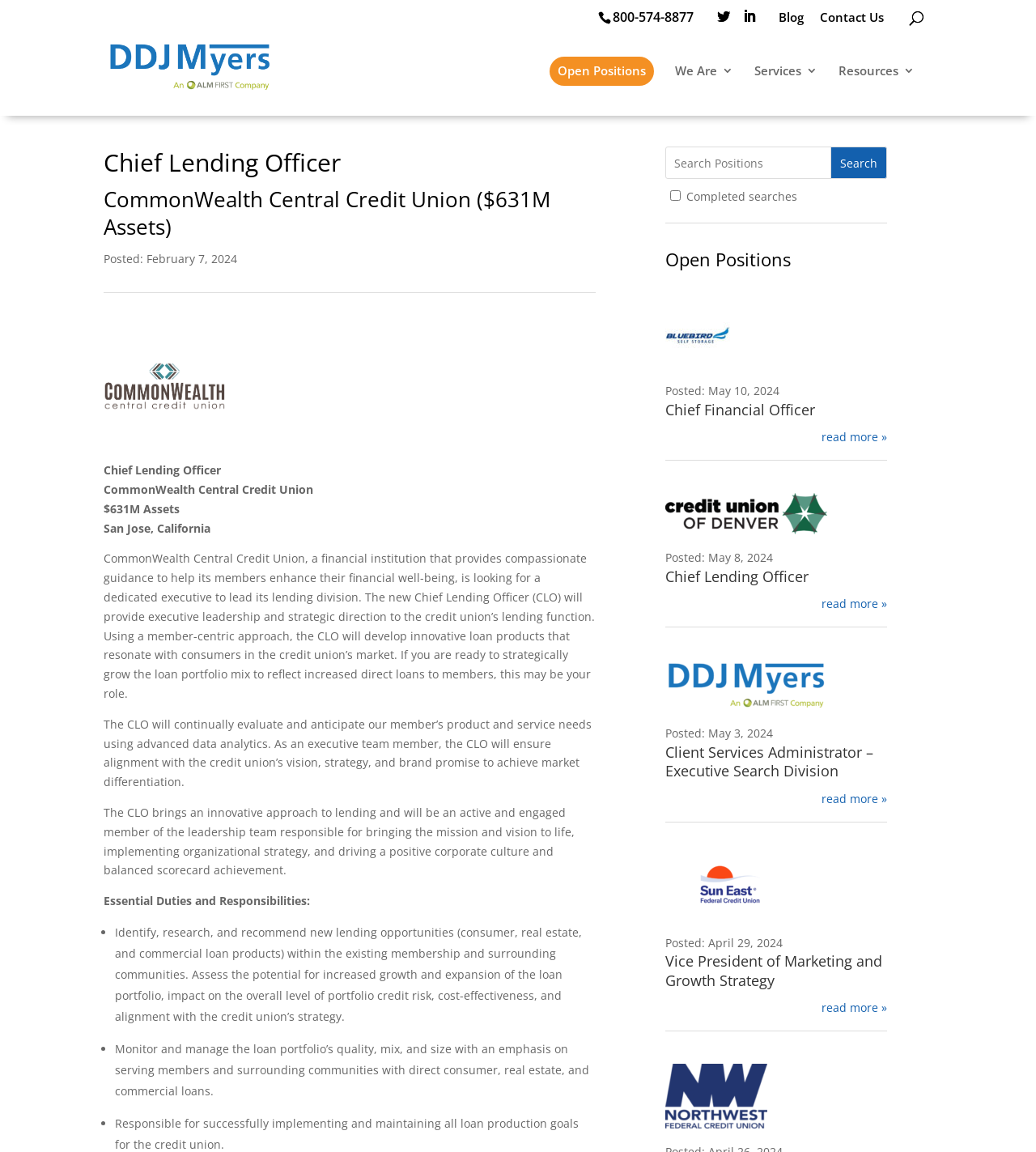Identify the bounding box of the HTML element described here: "Blog". Provide the coordinates as four float numbers between 0 and 1: [left, top, right, bottom].

[0.752, 0.008, 0.776, 0.022]